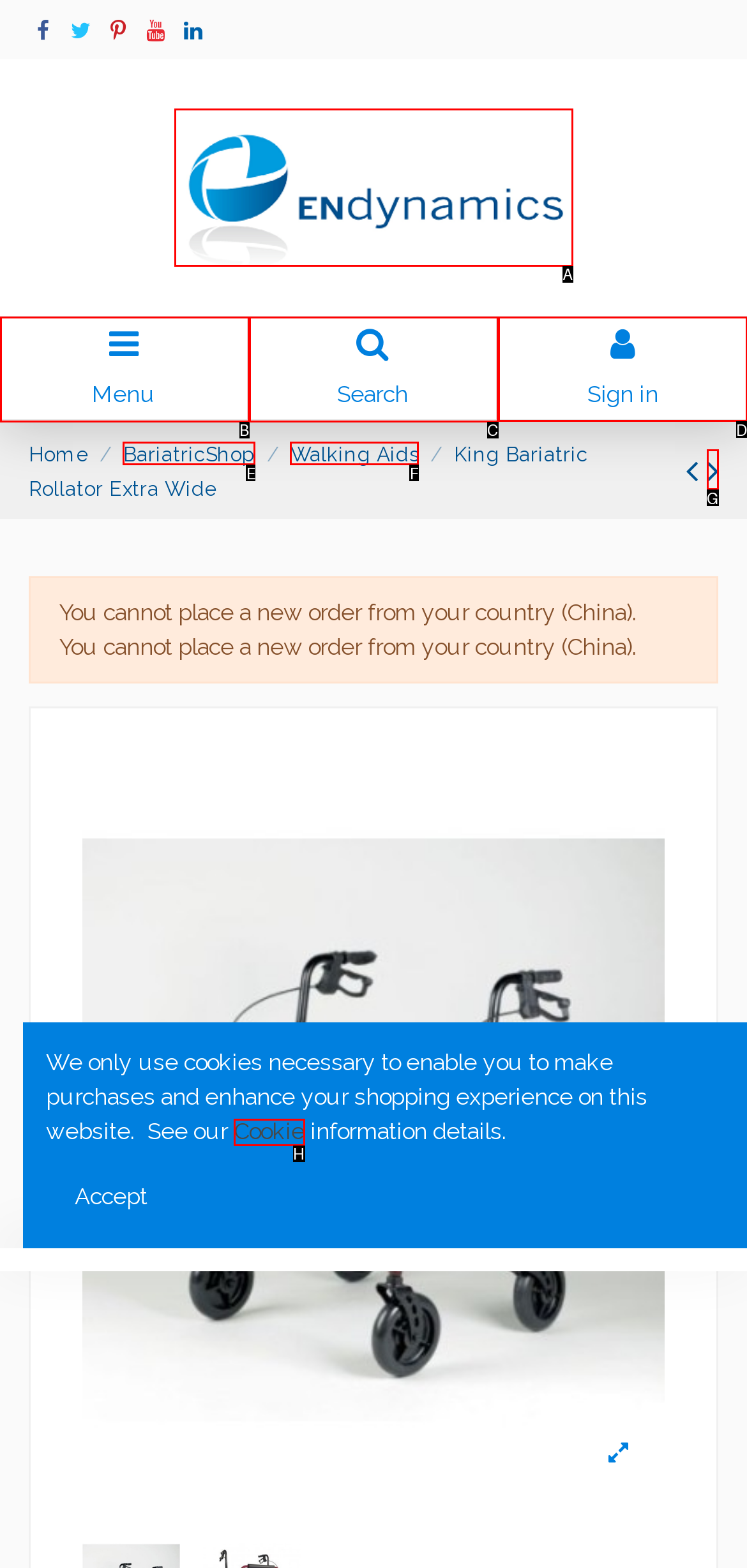Identify the correct UI element to click on to achieve the task: sign in to account. Provide the letter of the appropriate element directly from the available choices.

D